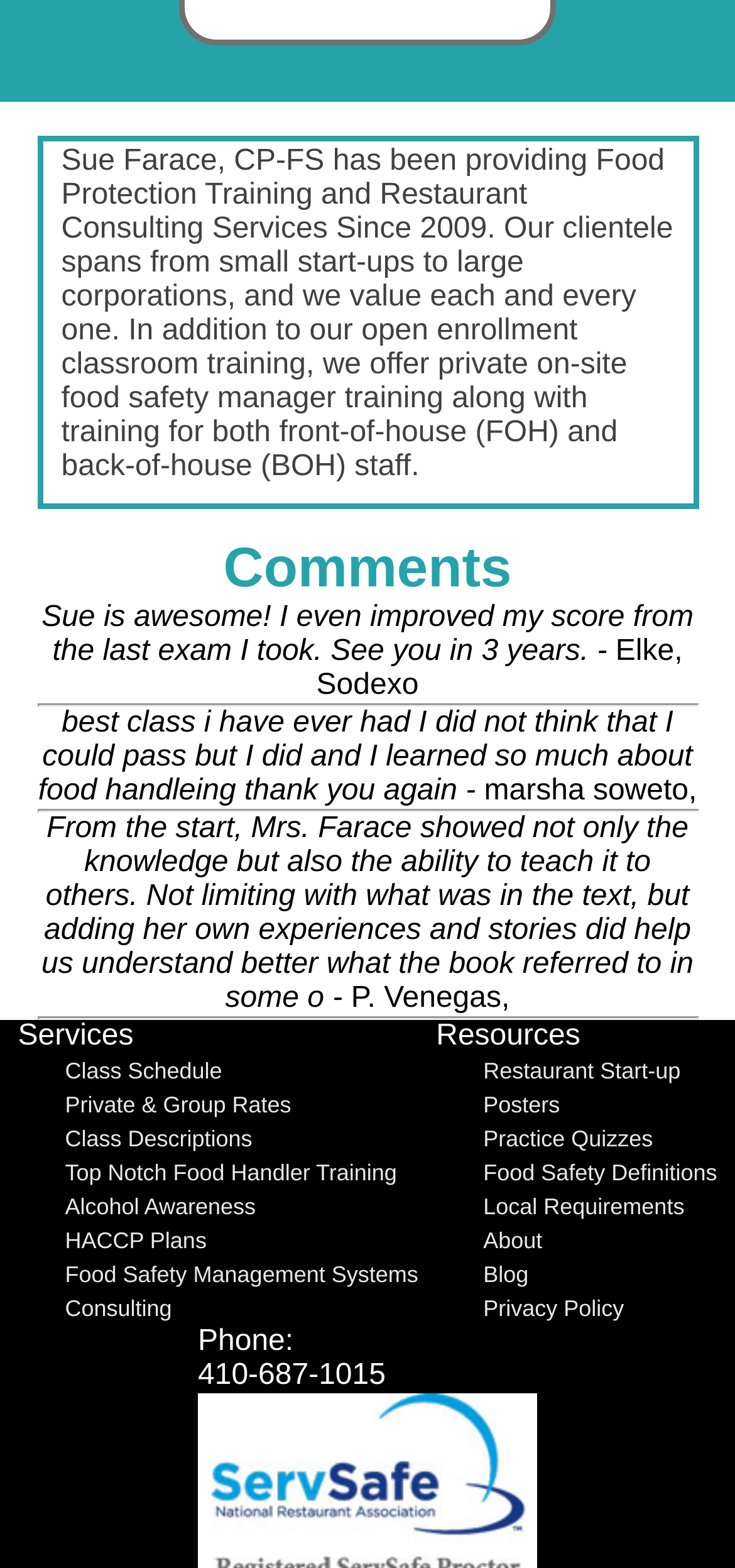What resources are available on the webpage?
From the screenshot, provide a brief answer in one word or phrase.

Restaurant Start-up, Posters, etc.